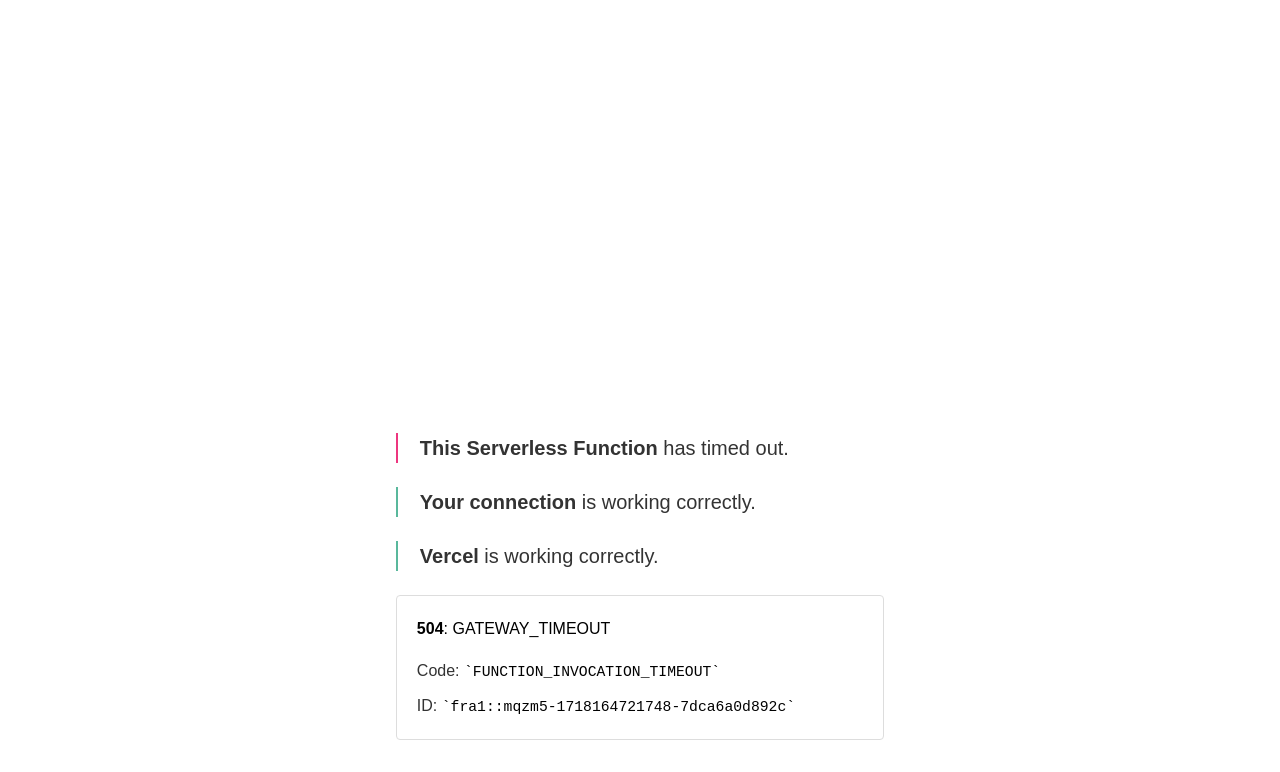What is the type of timeout error?
Provide a one-word or short-phrase answer based on the image.

FUNCTION_INVOCATION_TIMEOUT